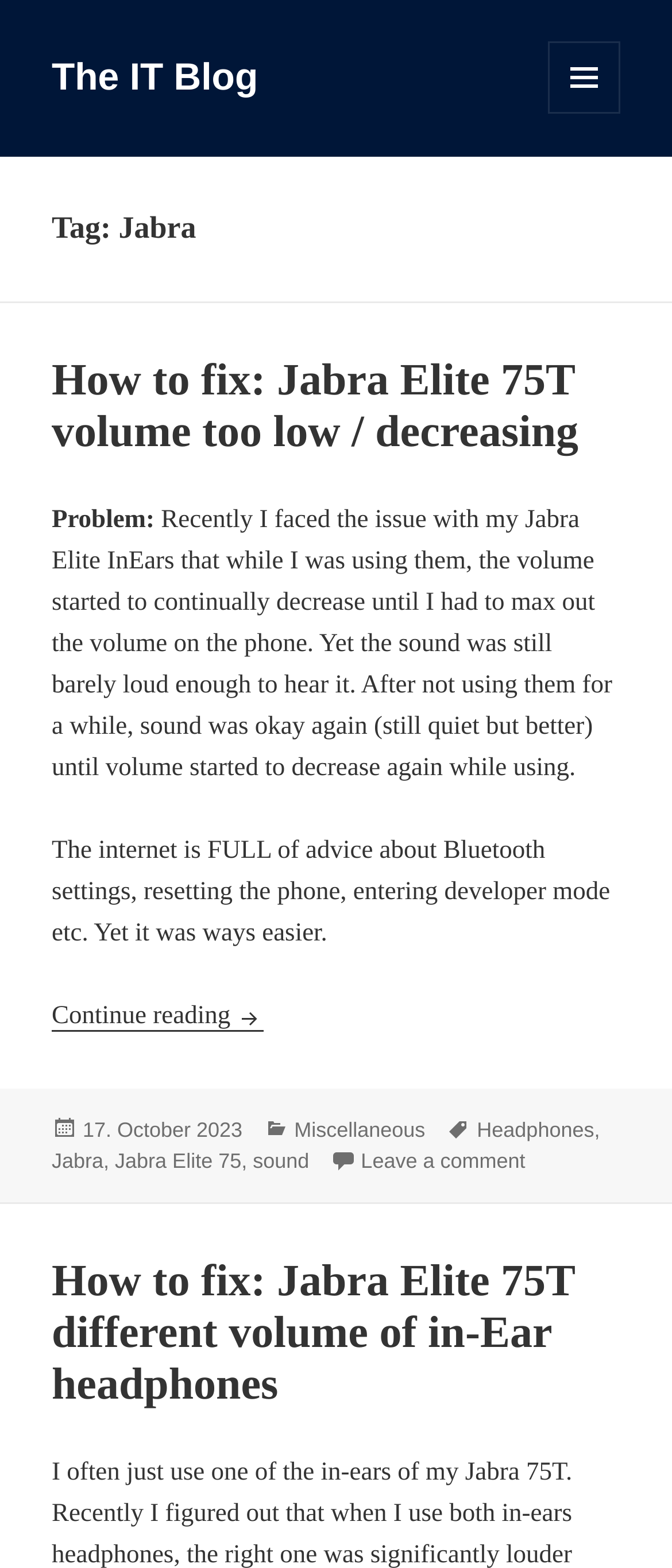Please find and report the bounding box coordinates of the element to click in order to perform the following action: "Click the MENU AND WIDGETS button". The coordinates should be expressed as four float numbers between 0 and 1, in the format [left, top, right, bottom].

[0.815, 0.026, 0.923, 0.072]